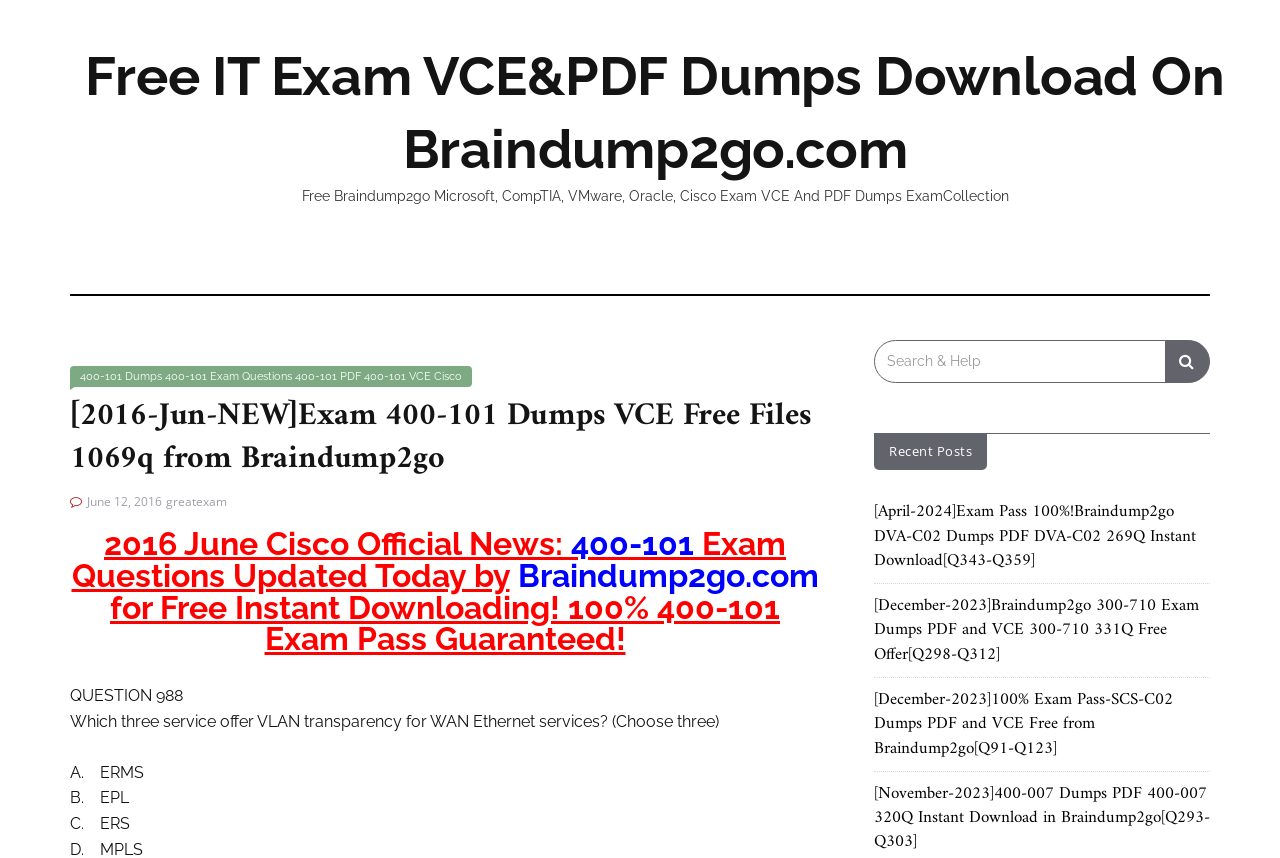Identify the coordinates of the bounding box for the element described below: "The Double Lift Card Trick". Return the coordinates as four float numbers between 0 and 1: [left, top, right, bottom].

None